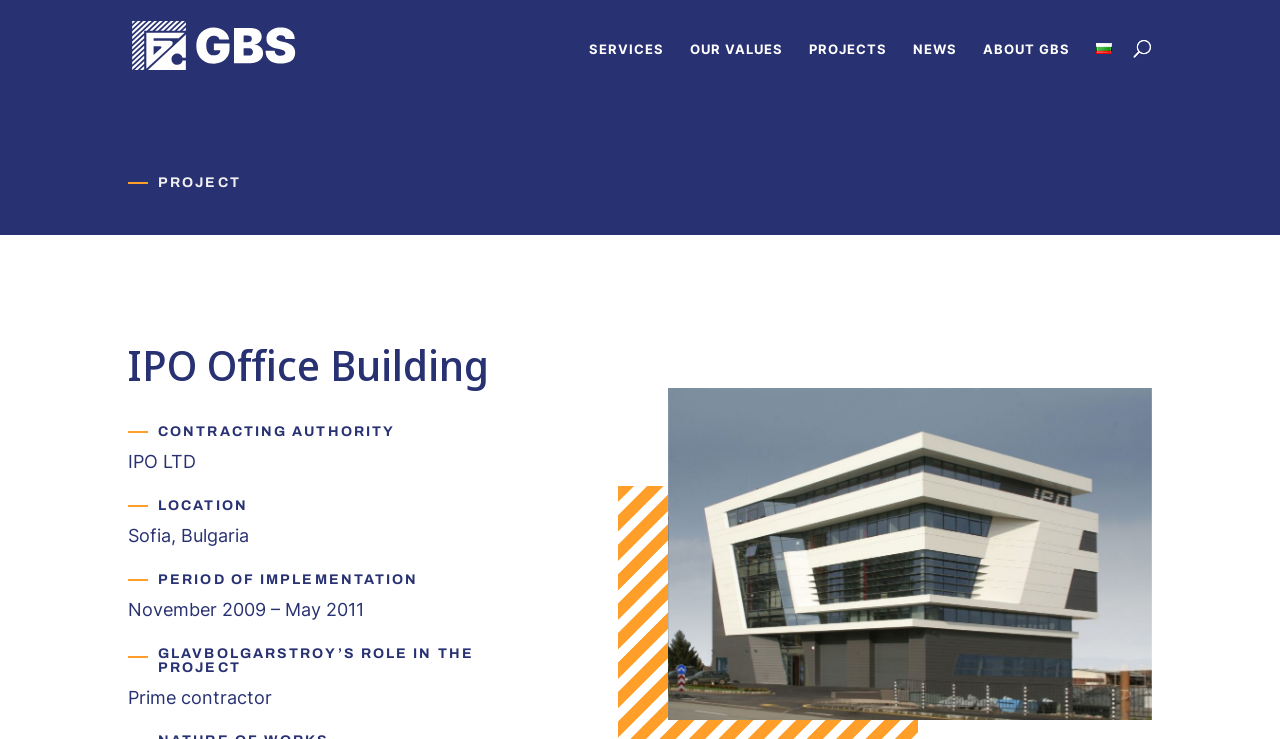Find the bounding box coordinates for the area that should be clicked to accomplish the instruction: "search for projects".

[0.1, 0.0, 0.9, 0.001]